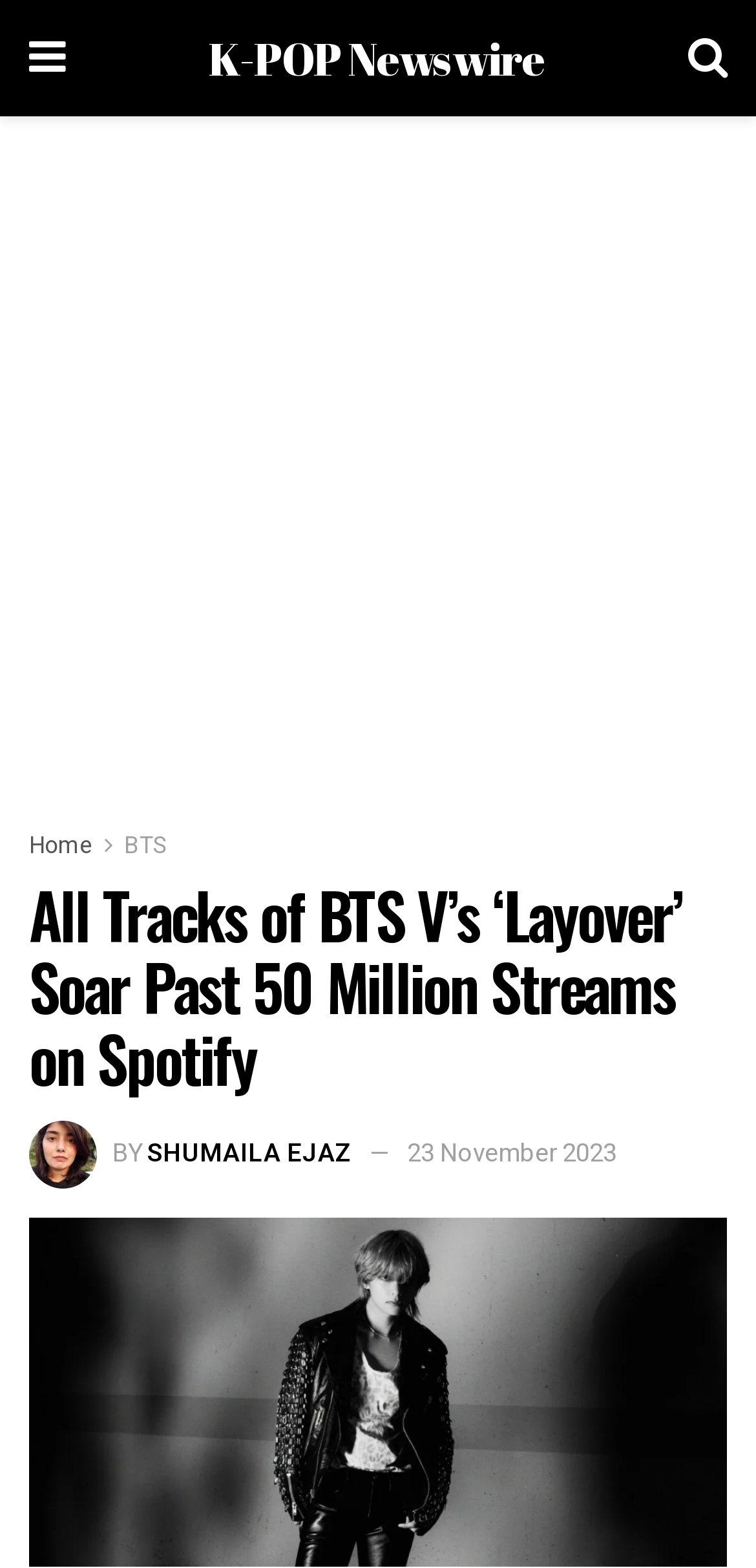Given the webpage screenshot, identify the bounding box of the UI element that matches this description: "Location".

None